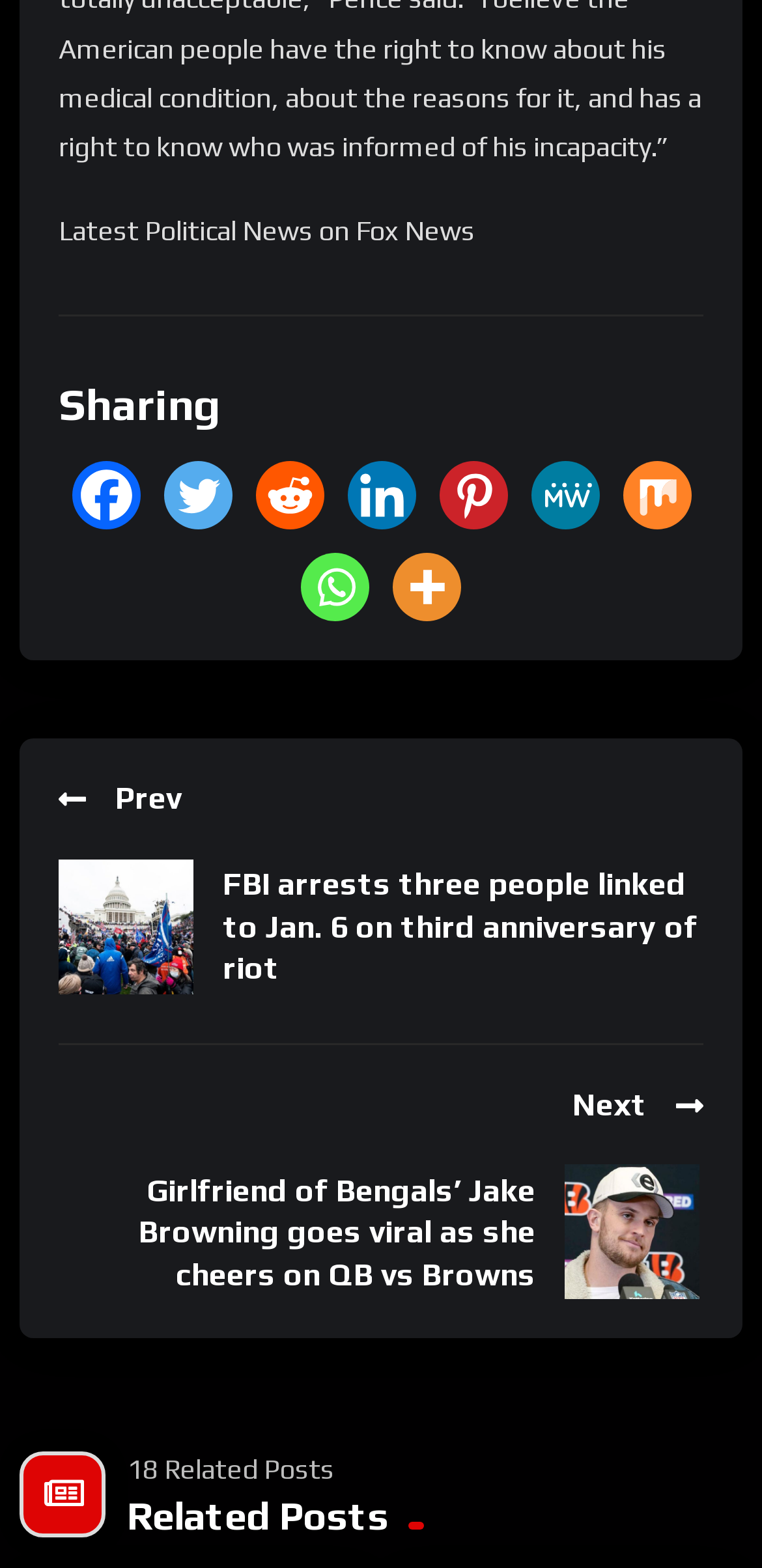Determine the bounding box coordinates of the target area to click to execute the following instruction: "Read more about FBI arrests three people linked to Jan. 6 on third anniversary of riot."

[0.292, 0.552, 0.915, 0.629]